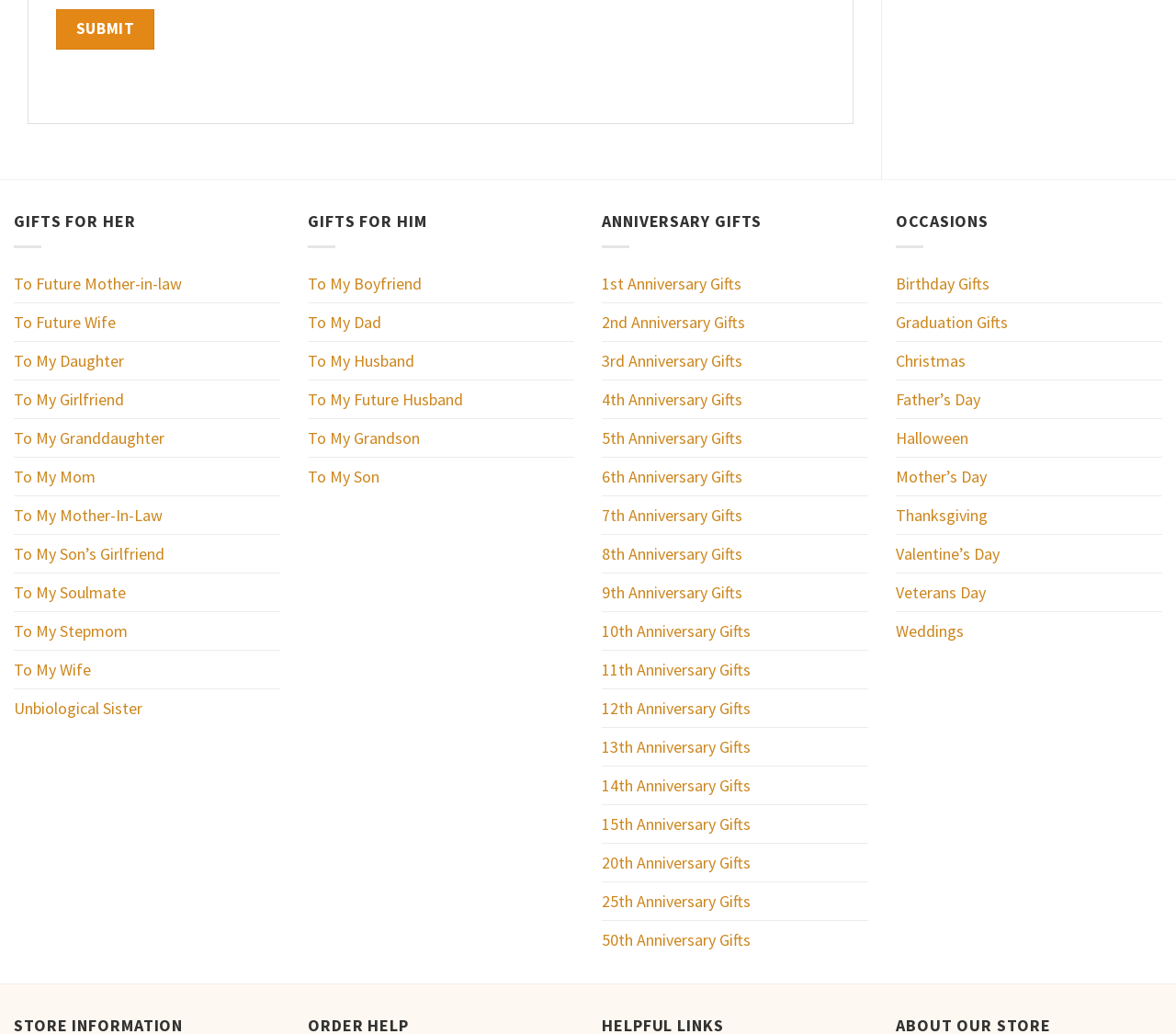What is the purpose of the 'SUBMIT' button?
Using the visual information, answer the question in a single word or phrase.

To submit a selection